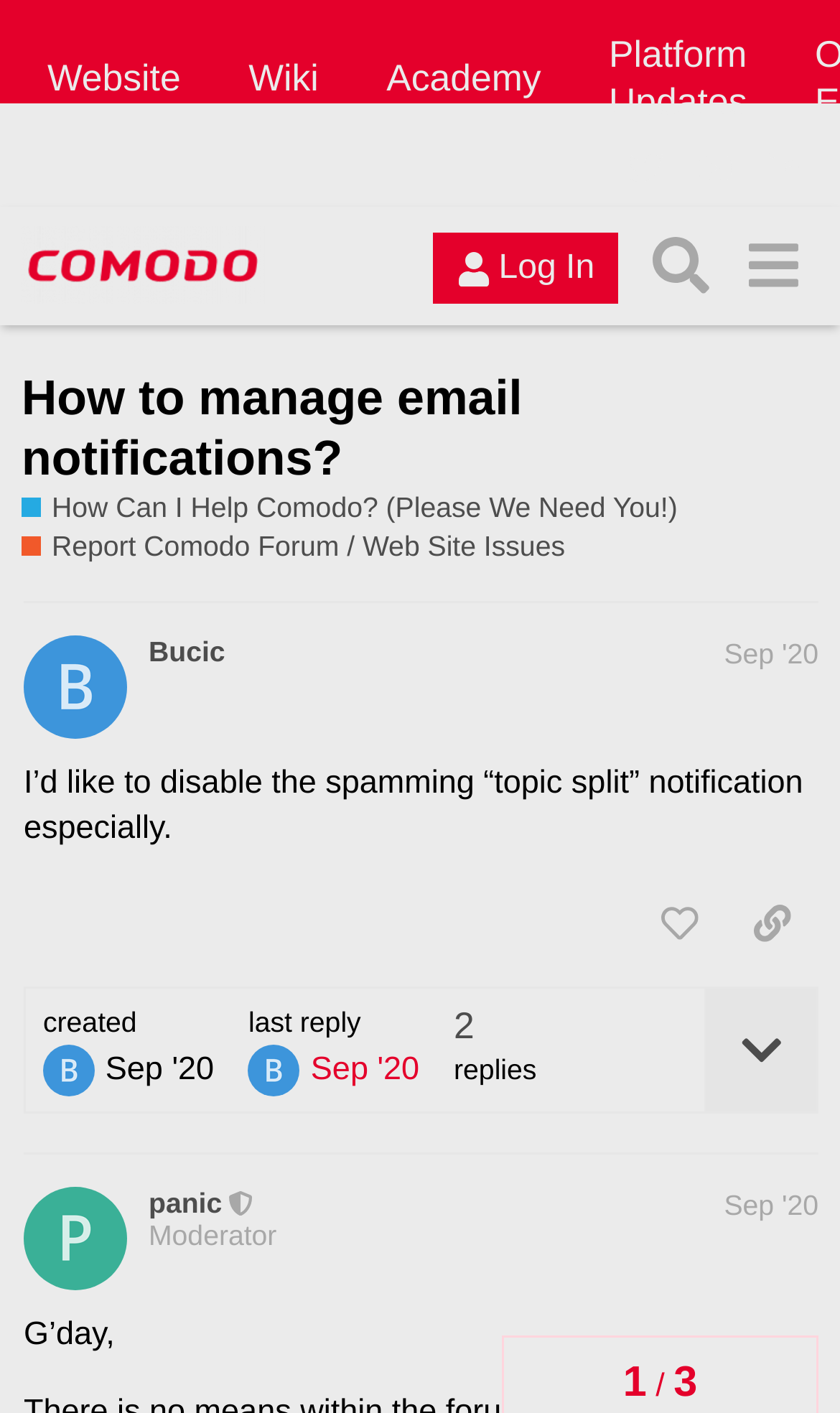Respond with a single word or short phrase to the following question: 
How many posts are in this topic?

2